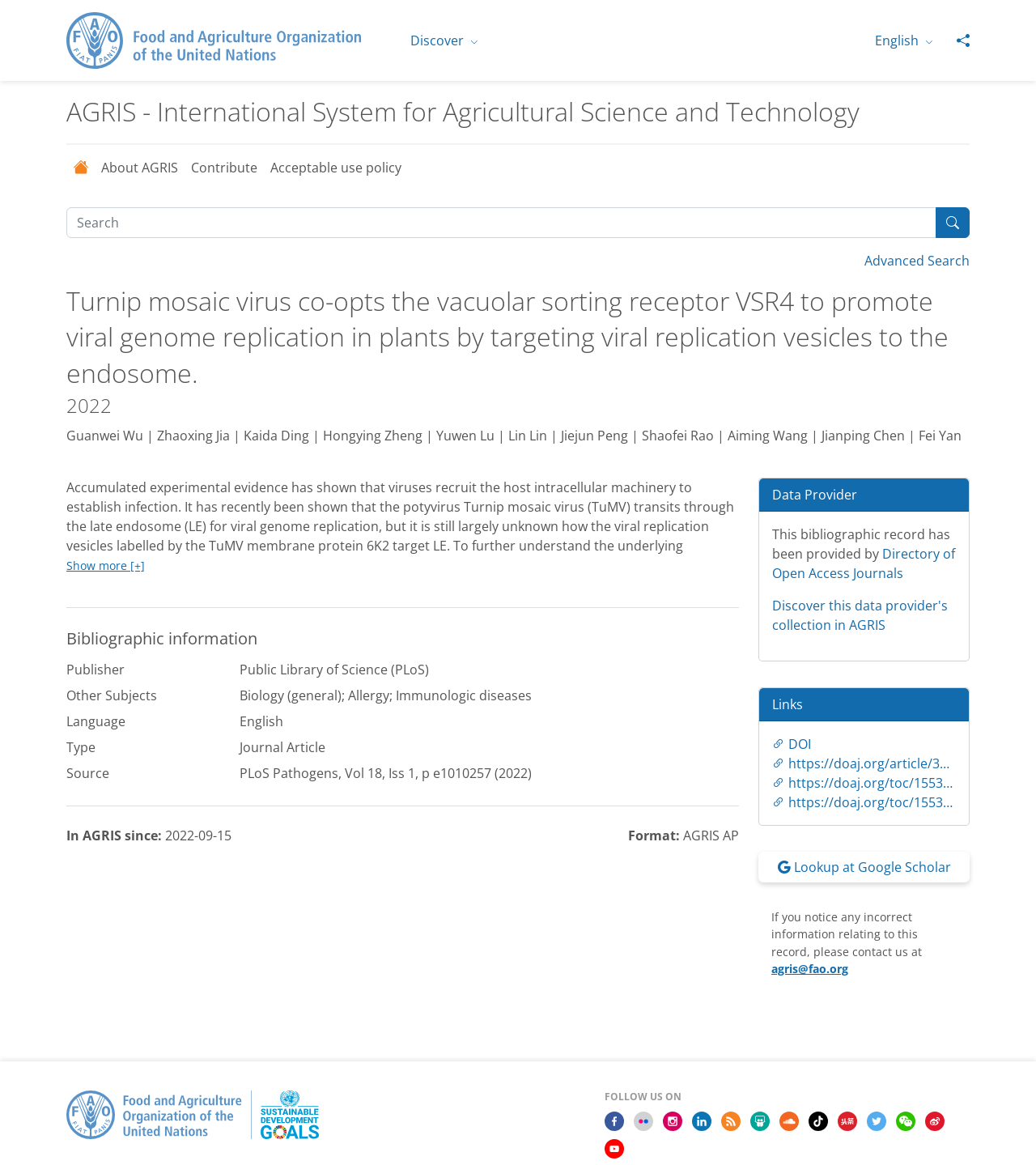Please provide a comprehensive response to the question based on the details in the image: What is the type of the publication?

I looked at the 'Bibliographic information' section and found that the type of the publication is a Journal Article.